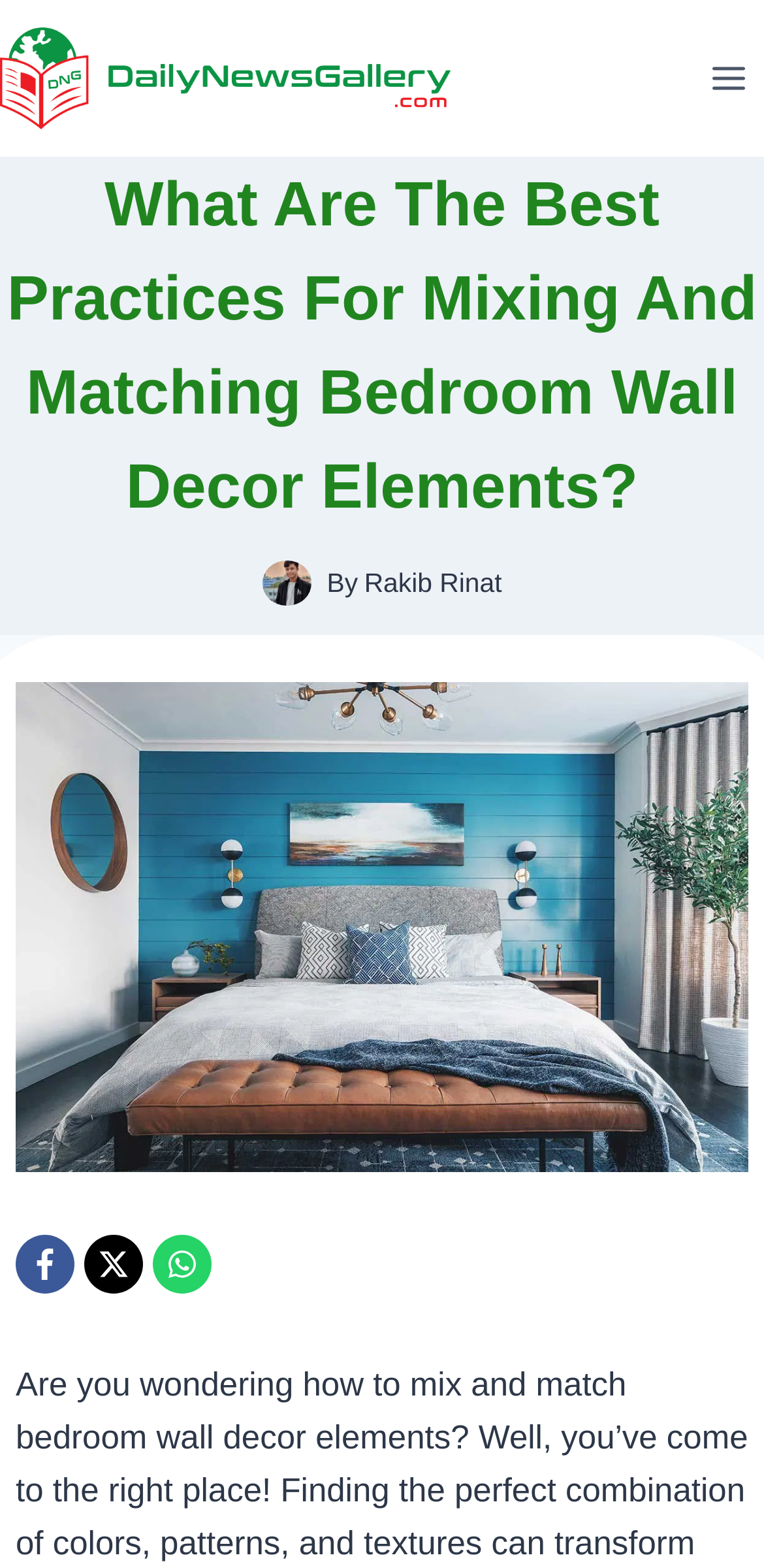Given the element description: "aria-label="X"", predict the bounding box coordinates of this UI element. The coordinates must be four float numbers between 0 and 1, given as [left, top, right, bottom].

[0.11, 0.787, 0.187, 0.824]